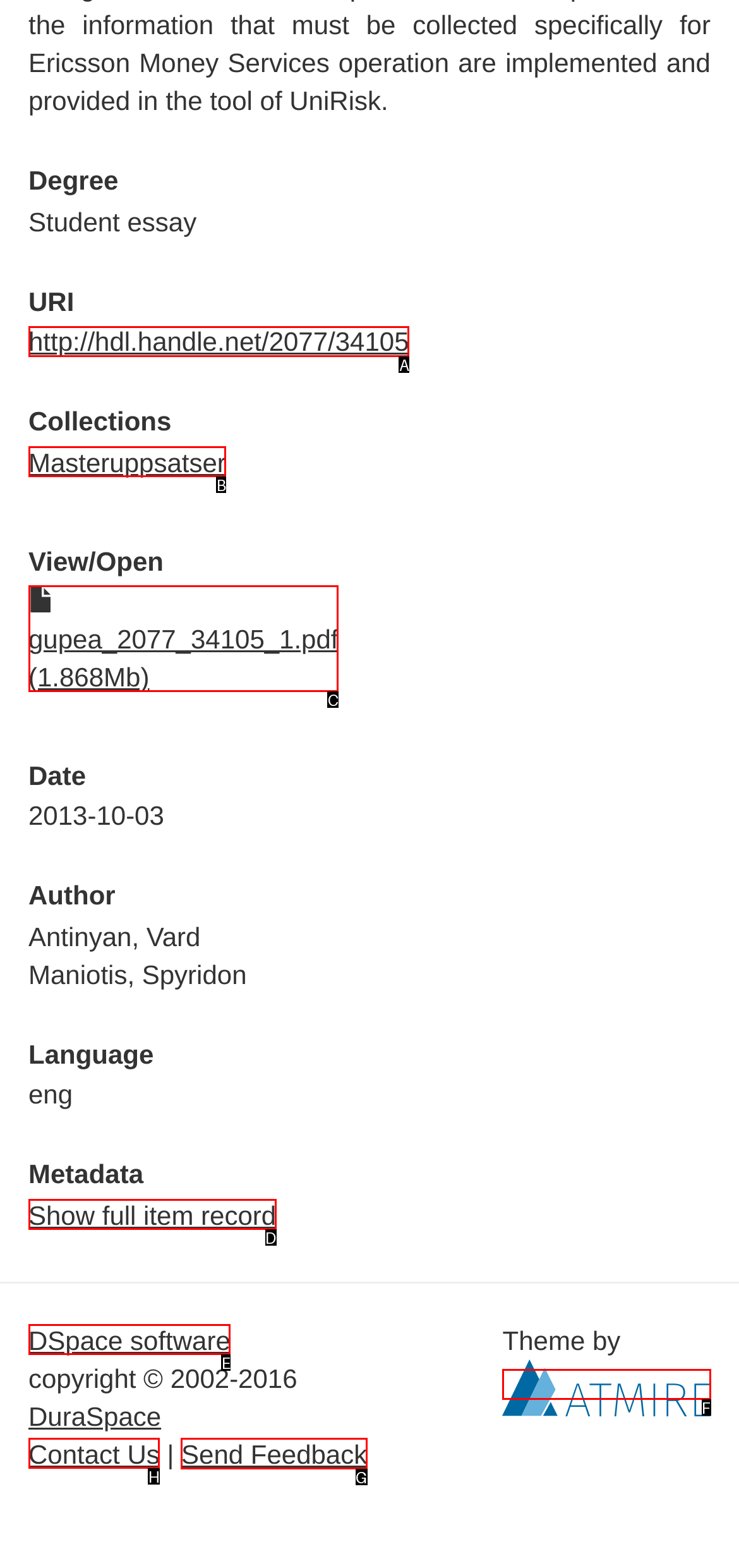Select the correct UI element to complete the task: Send feedback
Please provide the letter of the chosen option.

G